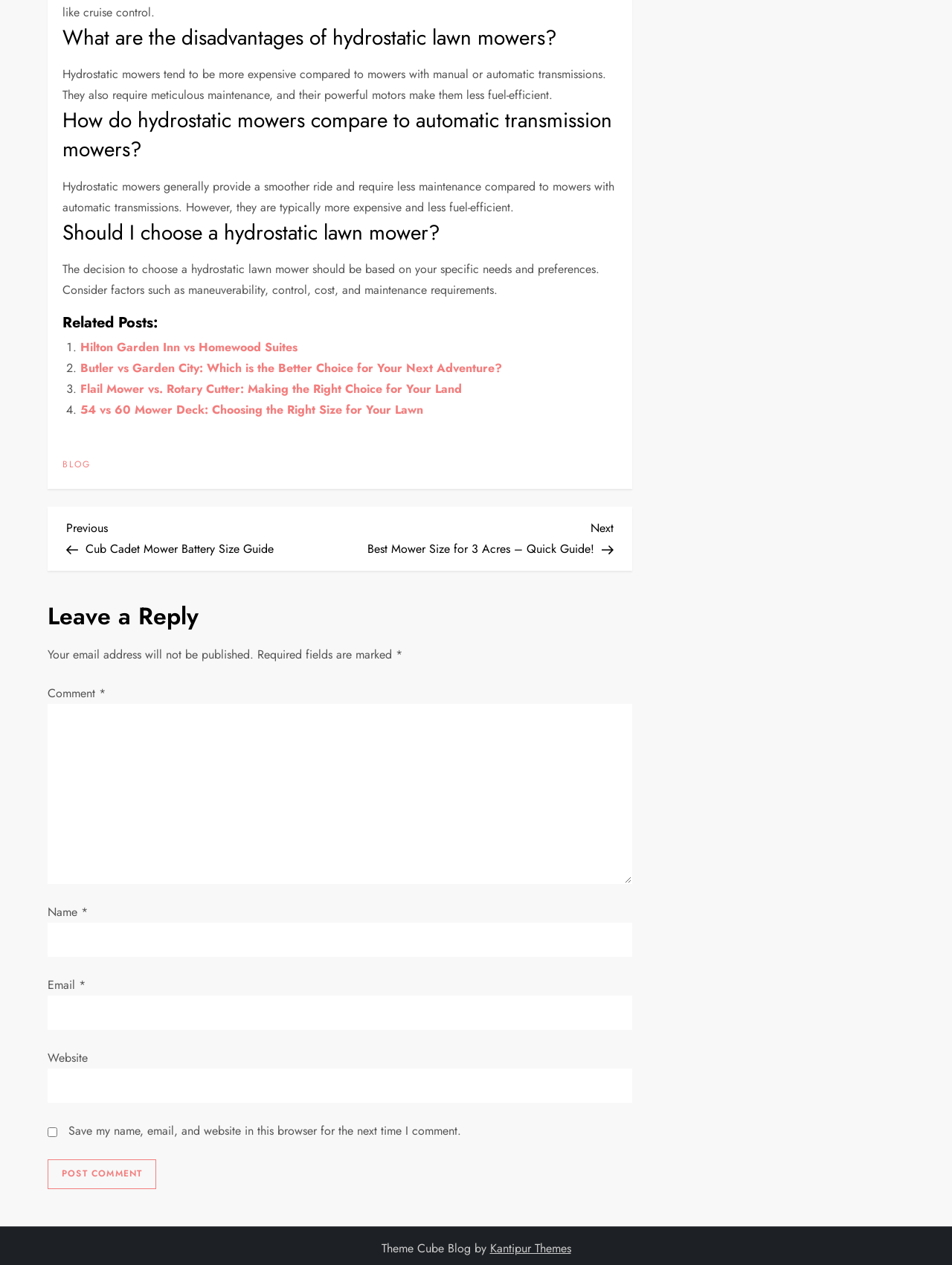Give a succinct answer to this question in a single word or phrase: 
What is the purpose of the 'Related Posts' section?

To provide links to similar articles